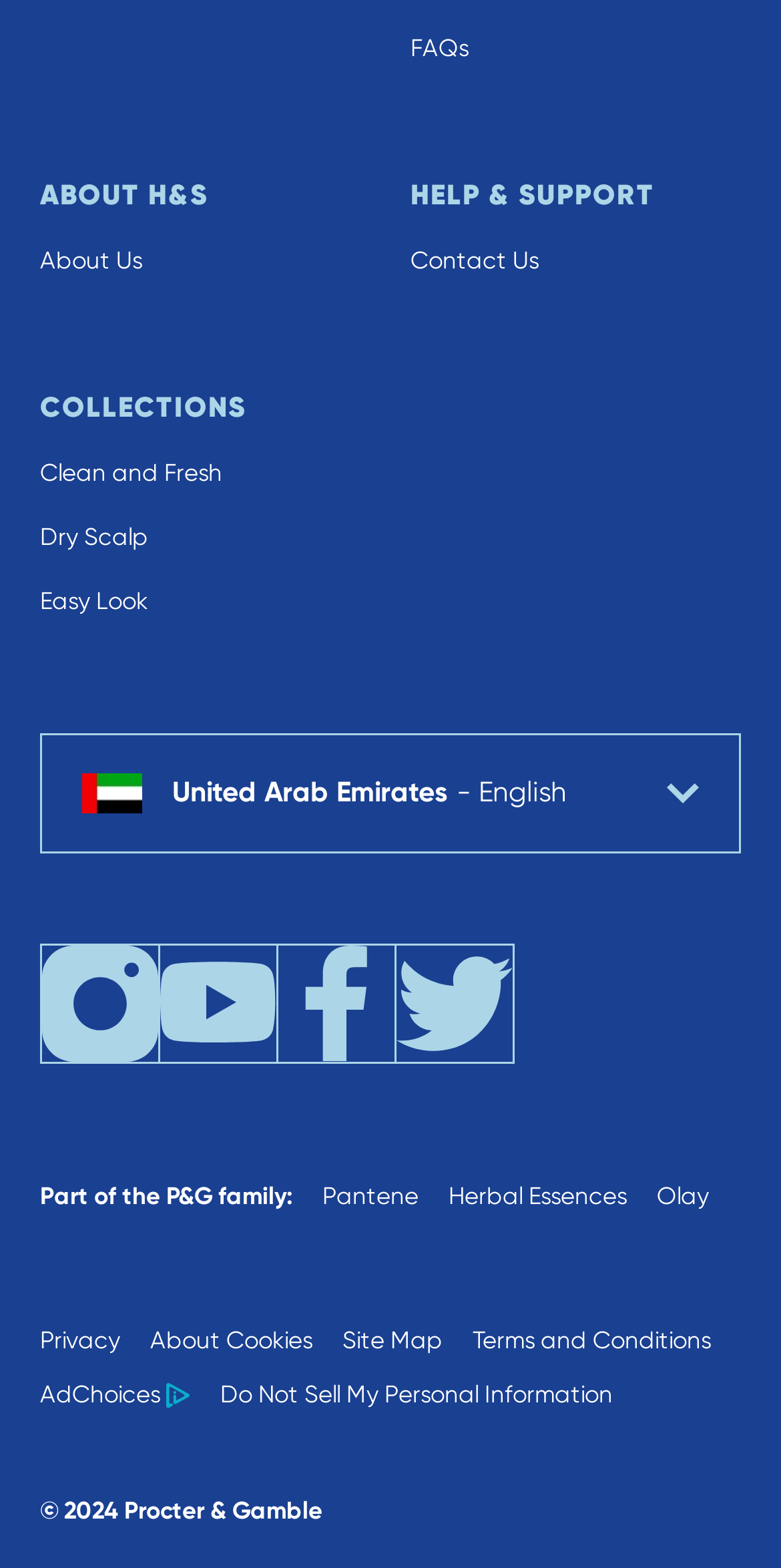Given the element description: "Terms and Conditions", predict the bounding box coordinates of this UI element. The coordinates must be four float numbers between 0 and 1, given as [left, top, right, bottom].

[0.605, 0.847, 0.91, 0.862]